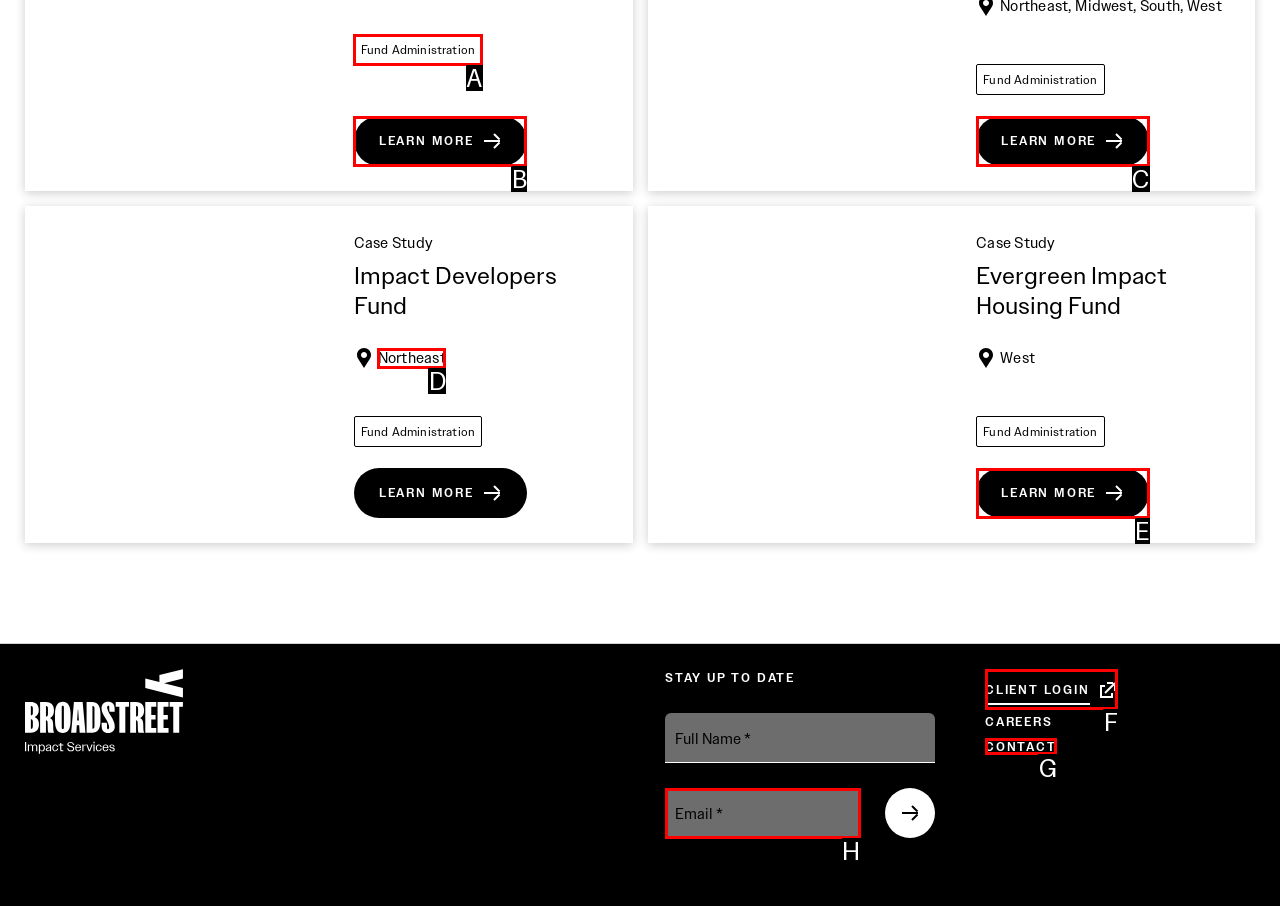Given the description: Fund Administration, identify the HTML element that corresponds to it. Respond with the letter of the correct option.

A